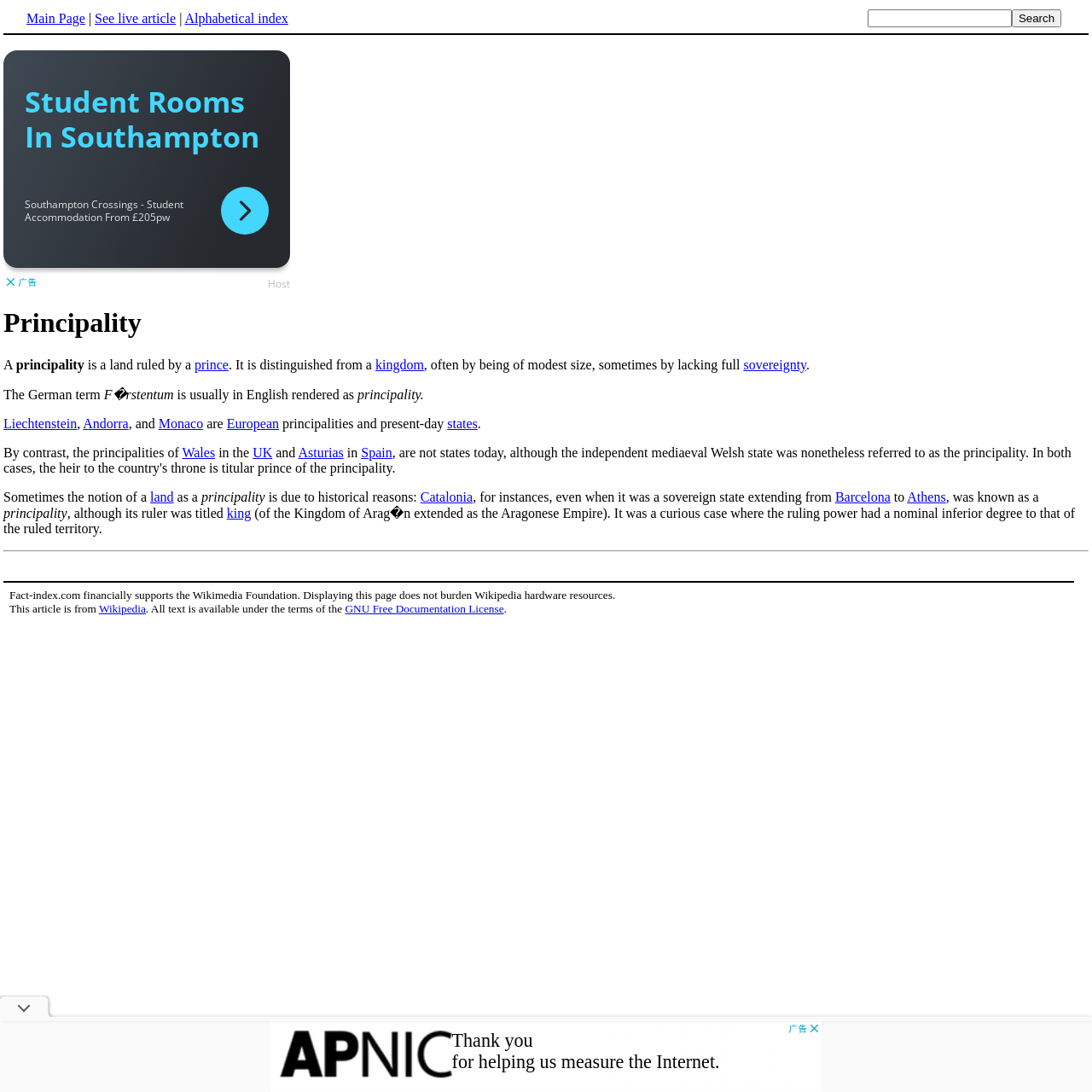Reply to the question with a brief word or phrase: What is the difference between a principality and a kingdom?

Size and sovereignty